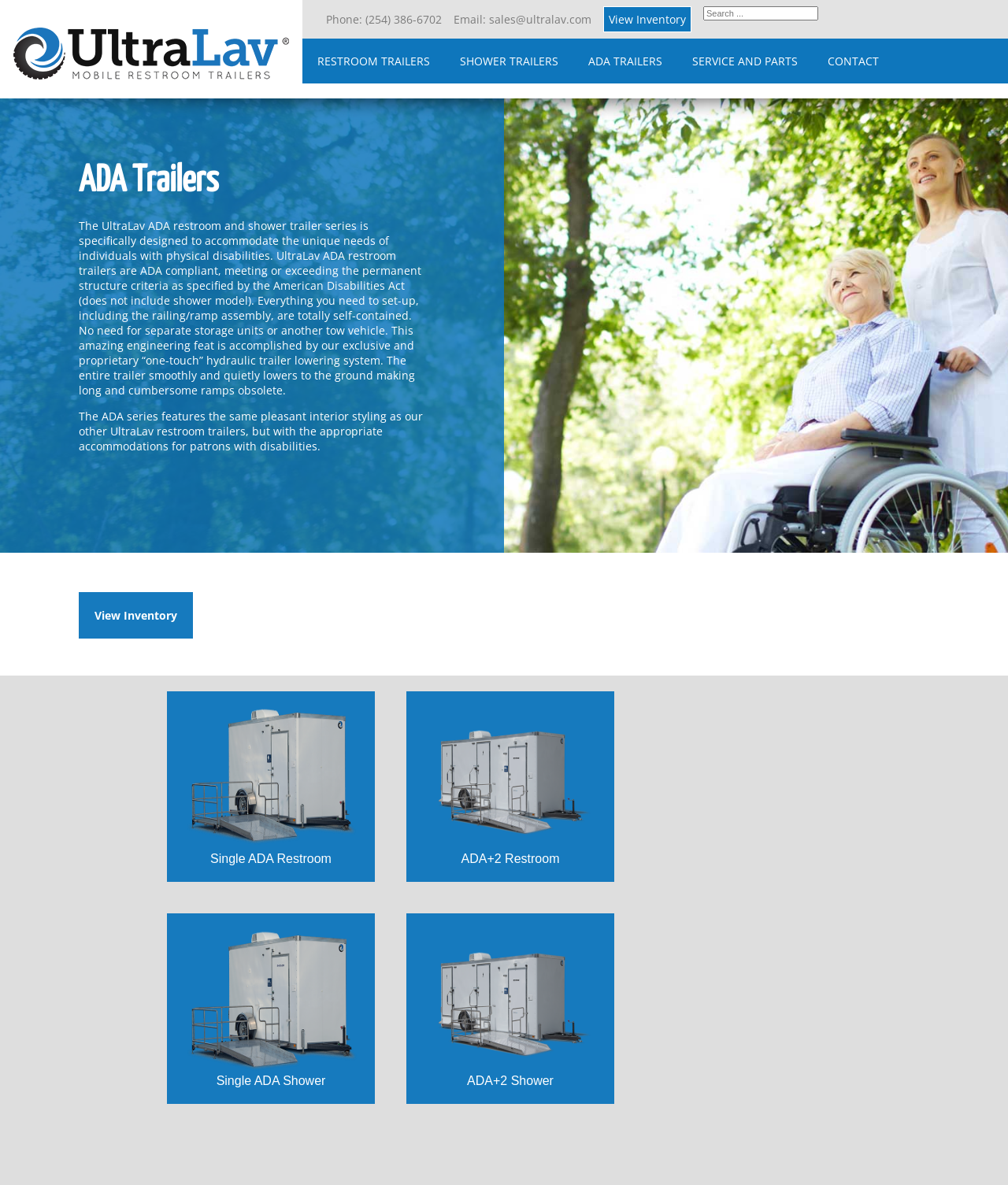Please locate the UI element described by "Contact" and provide its bounding box coordinates.

[0.806, 0.033, 0.887, 0.07]